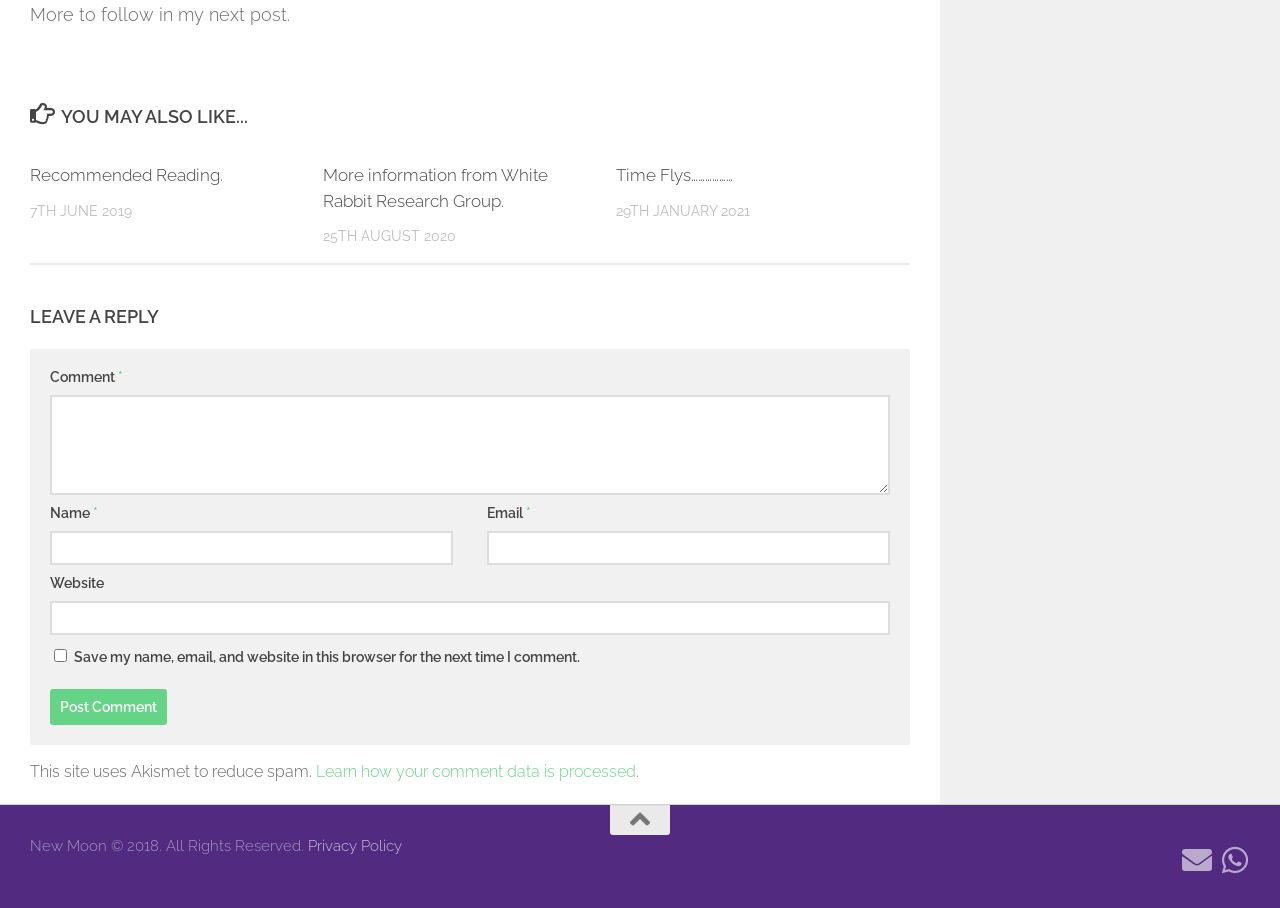Please determine the bounding box coordinates of the element to click in order to execute the following instruction: "Click on the 'Learn how your comment data is processed' link". The coordinates should be four float numbers between 0 and 1, specified as [left, top, right, bottom].

[0.247, 0.839, 0.497, 0.86]